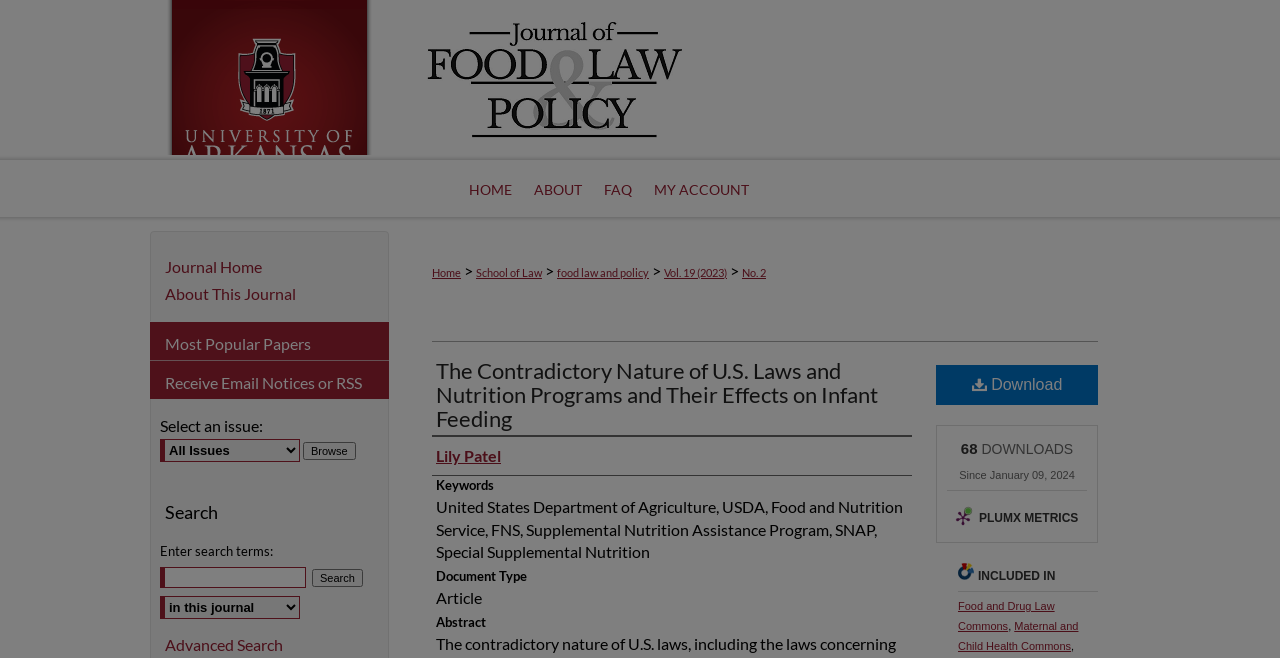Please provide the bounding box coordinate of the region that matches the element description: Most Popular Papers. Coordinates should be in the format (top-left x, top-left y, bottom-right x, bottom-right y) and all values should be between 0 and 1.

[0.117, 0.488, 0.304, 0.549]